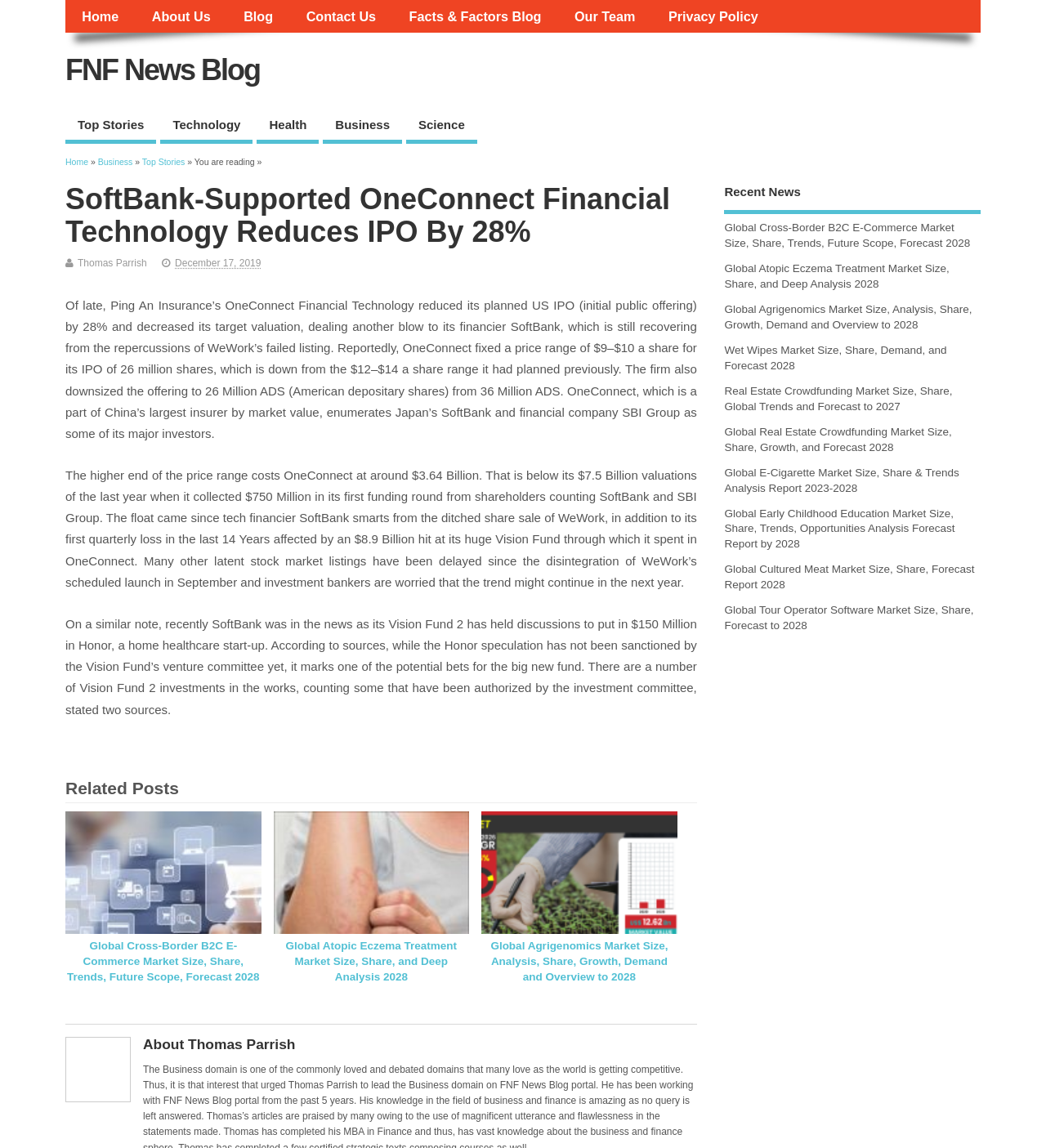Determine the bounding box coordinates of the UI element described below. Use the format (top-left x, top-left y, bottom-right x, bottom-right y) with floating point numbers between 0 and 1: Facts & Factors Blog

[0.375, 0.0, 0.533, 0.029]